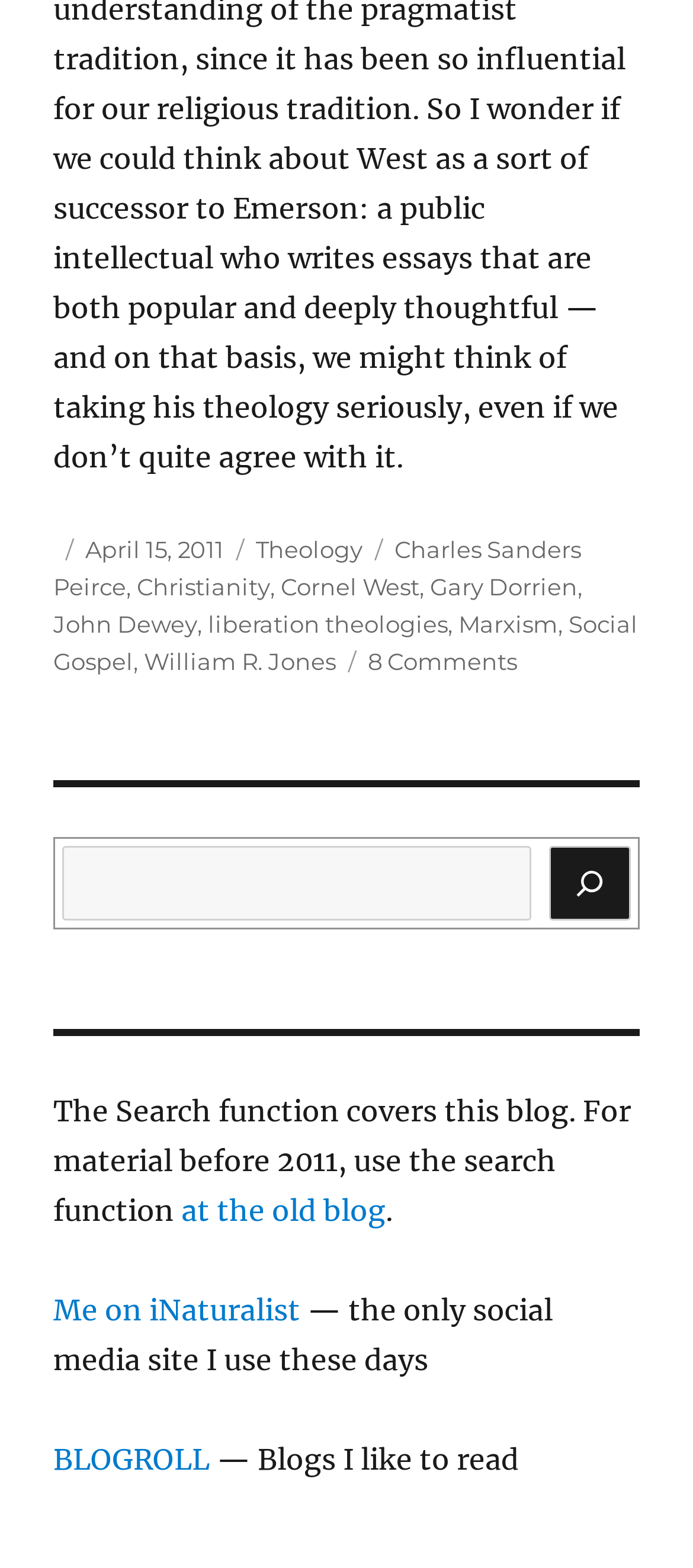Identify the bounding box coordinates necessary to click and complete the given instruction: "Search for a keyword".

[0.077, 0.533, 0.923, 0.592]